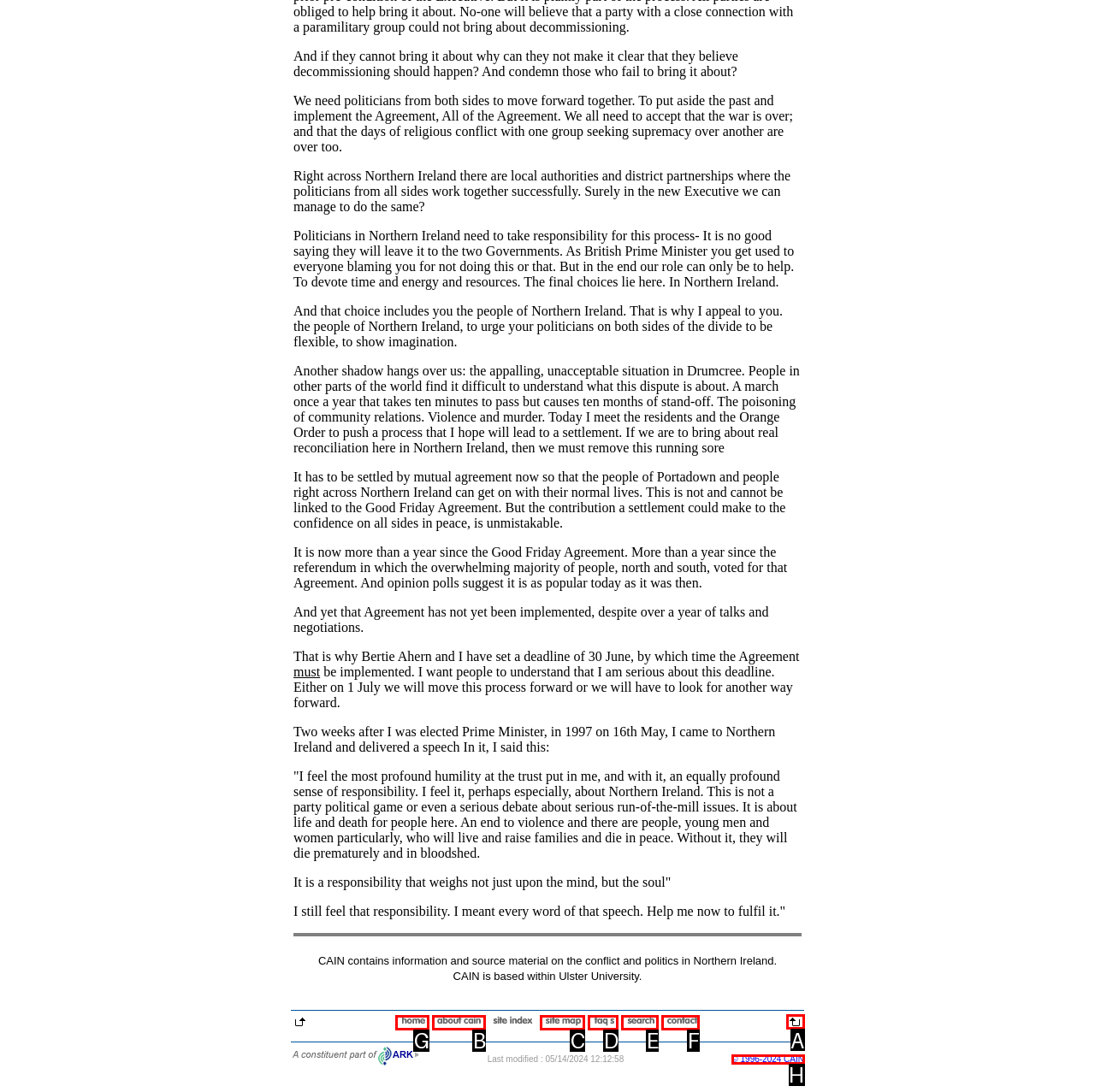Tell me which UI element to click to fulfill the given task: go to CAIN Home Page. Respond with the letter of the correct option directly.

G